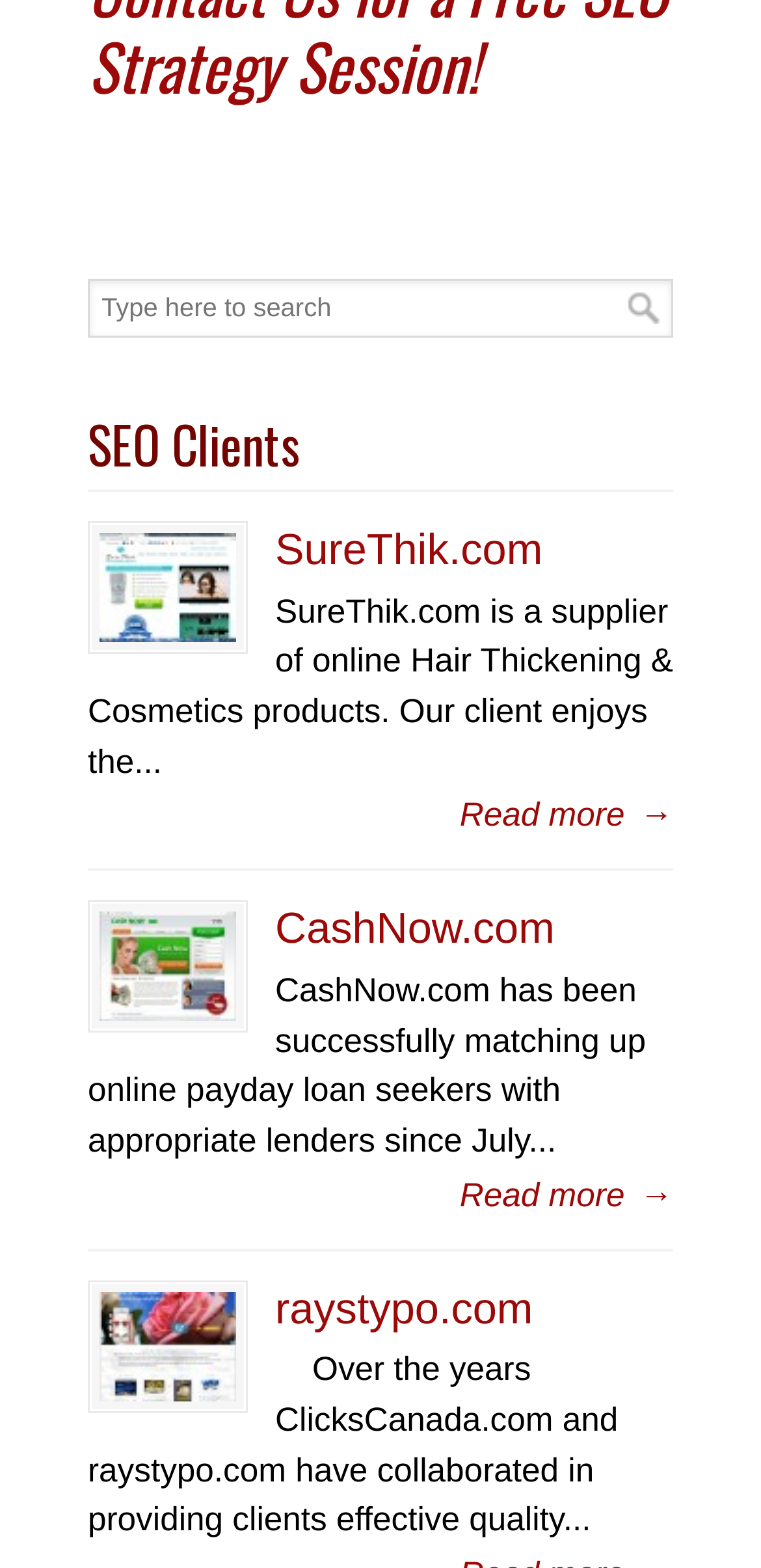Answer the question with a single word or phrase: 
What is the relationship between ClicksCanada.com and raystypo.com?

Collaboration